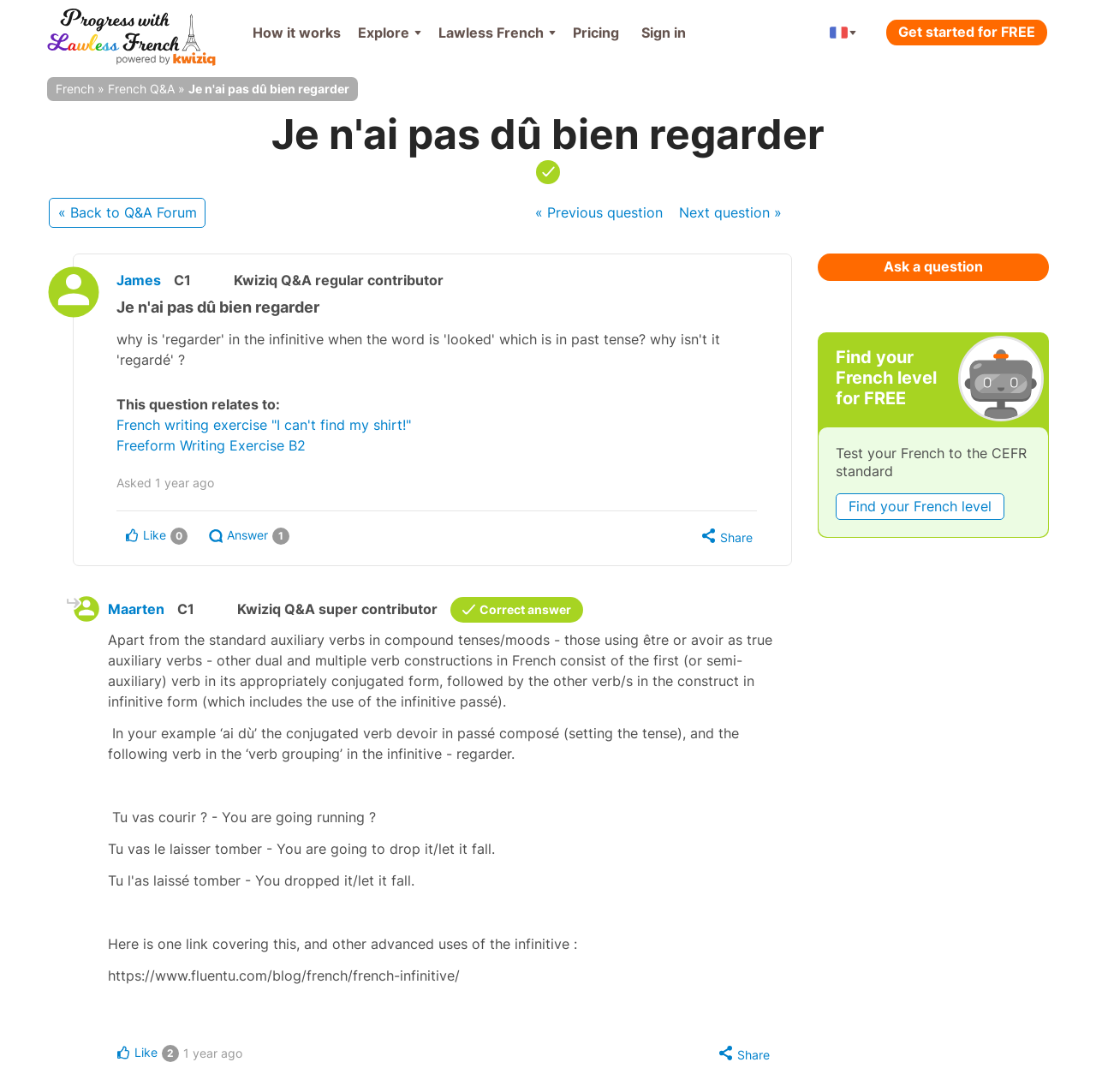Specify the bounding box coordinates of the area to click in order to execute this command: 'Click on the 'Contact us' link'. The coordinates should consist of four float numbers ranging from 0 to 1, and should be formatted as [left, top, right, bottom].

None